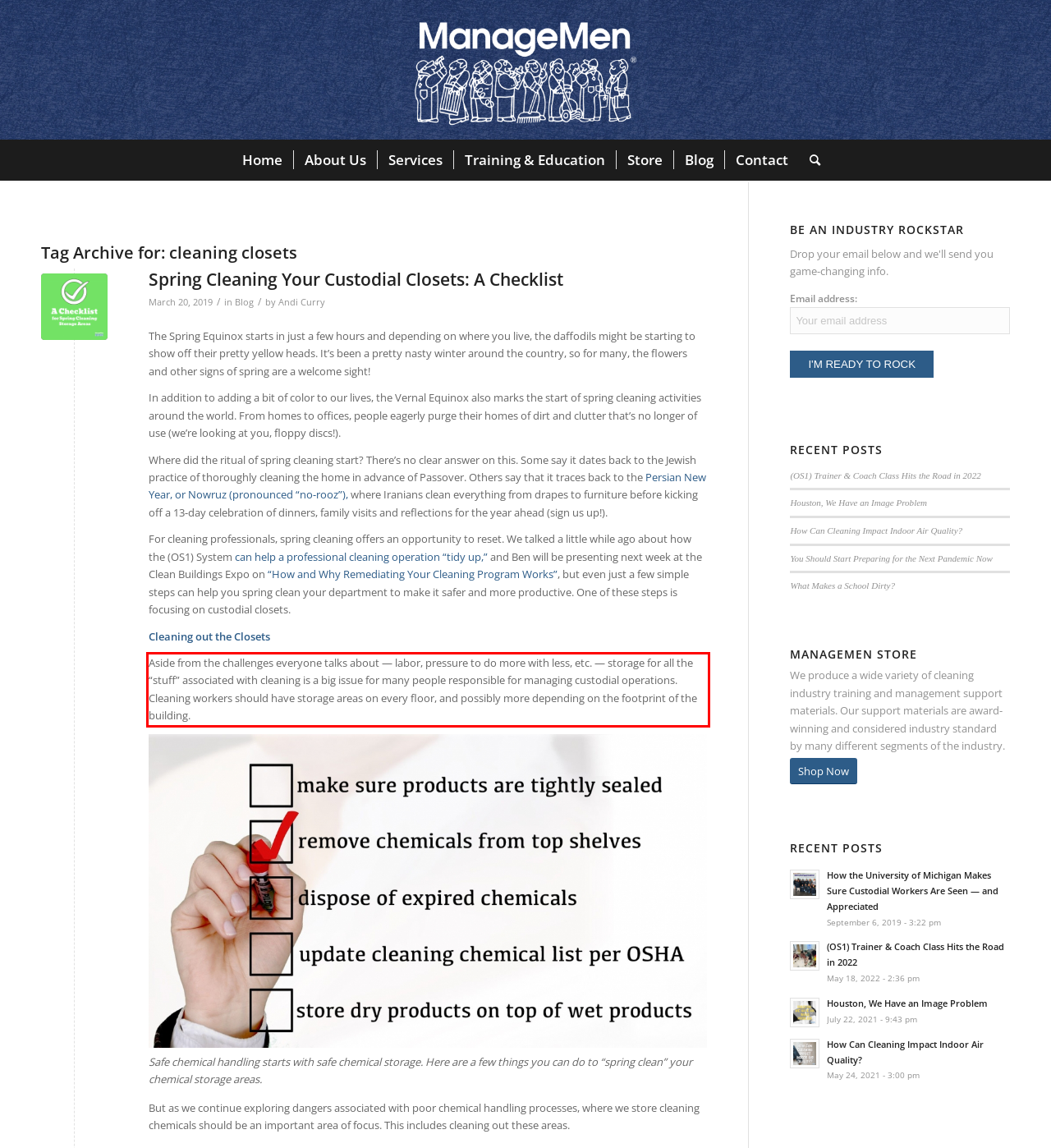Using the webpage screenshot, recognize and capture the text within the red bounding box.

Aside from the challenges everyone talks about — labor, pressure to do more with less, etc. — storage for all the “stuff” associated with cleaning is a big issue for many people responsible for managing custodial operations. Cleaning workers should have storage areas on every floor, and possibly more depending on the footprint of the building.